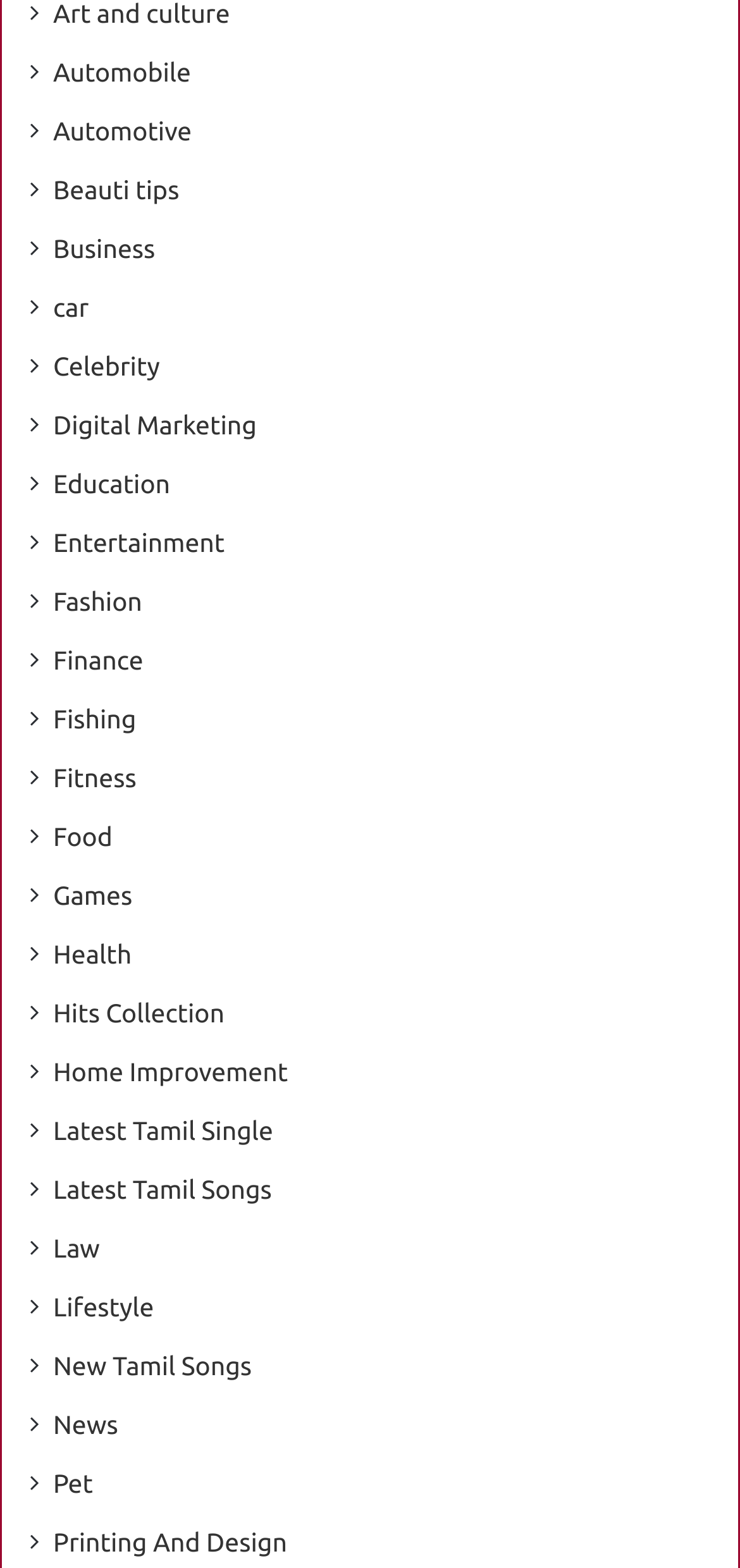Identify the bounding box coordinates for the element you need to click to achieve the following task: "Browse Entertainment". Provide the bounding box coordinates as four float numbers between 0 and 1, in the form [left, top, right, bottom].

[0.072, 0.334, 0.304, 0.36]